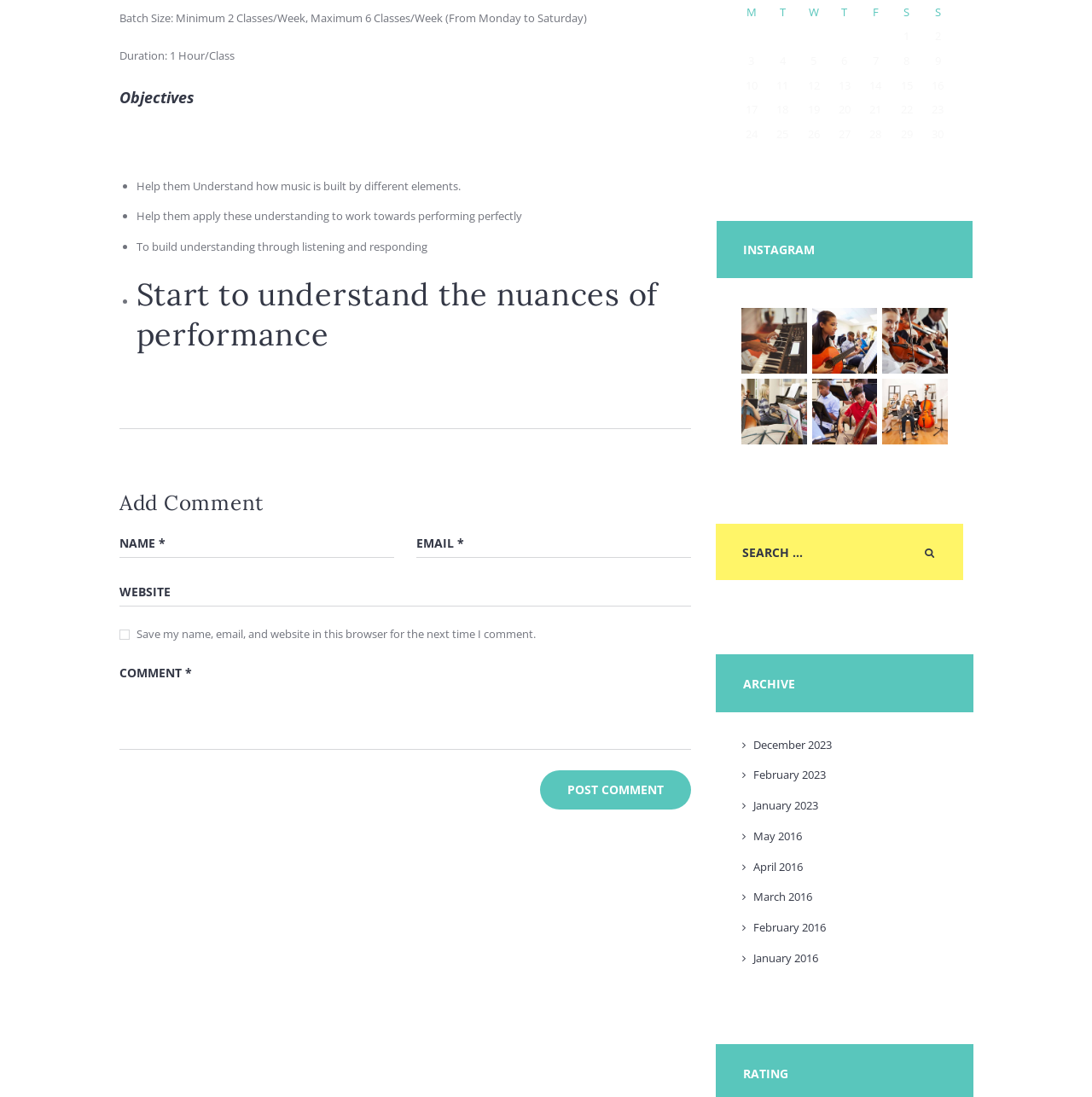Can you identify the bounding box coordinates of the clickable region needed to carry out this instruction: 'Search for:'? The coordinates should be four float numbers within the range of 0 to 1, stated as [left, top, right, bottom].

[0.674, 0.49, 0.864, 0.517]